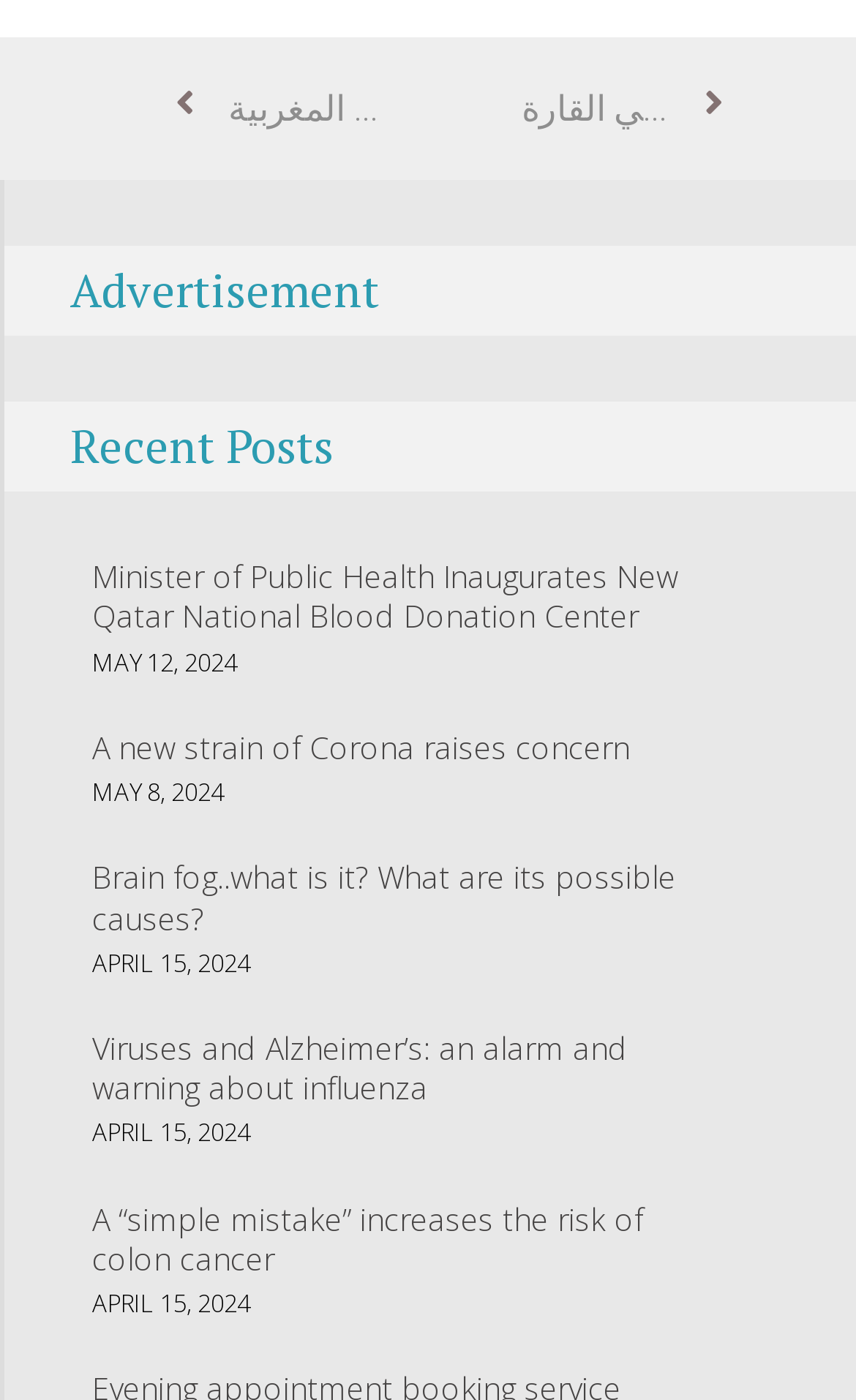What is the topic of the third article?
Answer the question with just one word or phrase using the image.

Brain fog